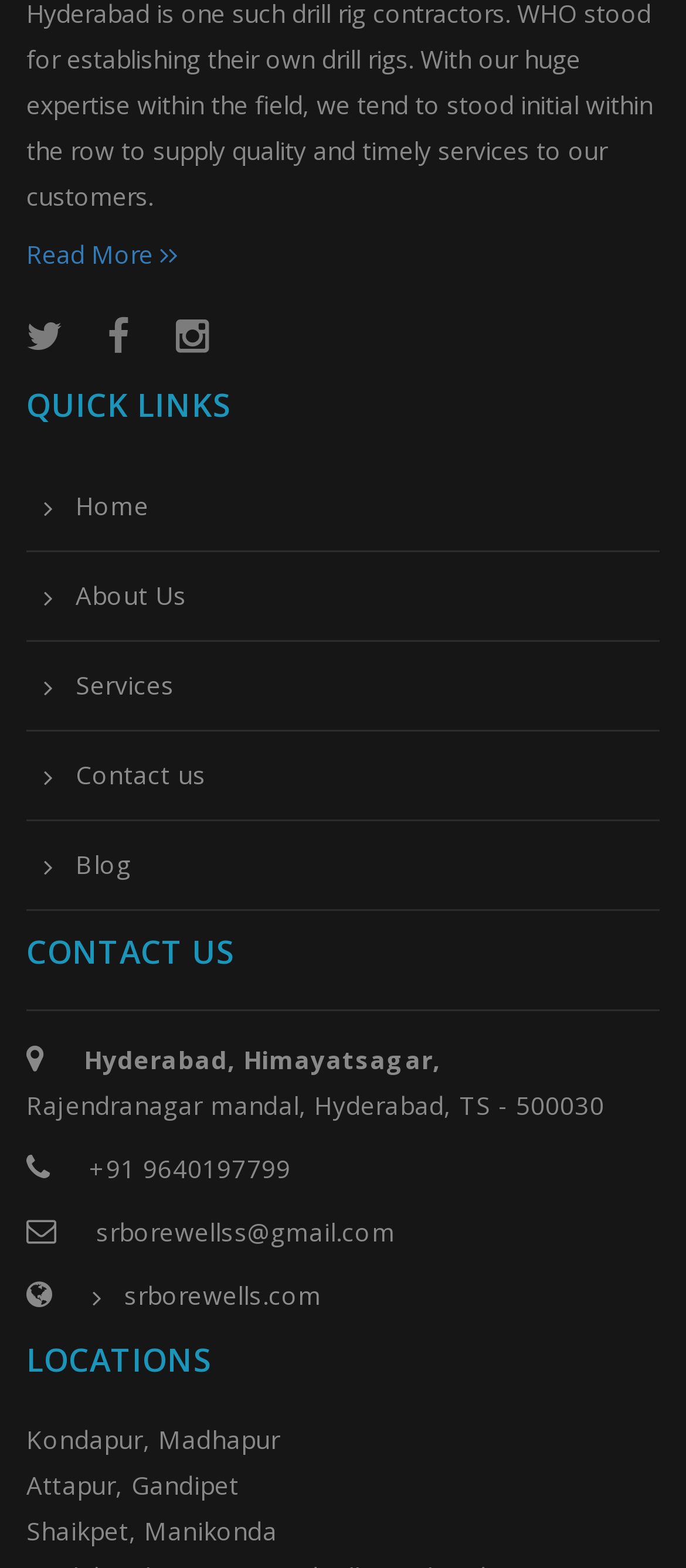Determine the bounding box for the described UI element: "→ Index".

None